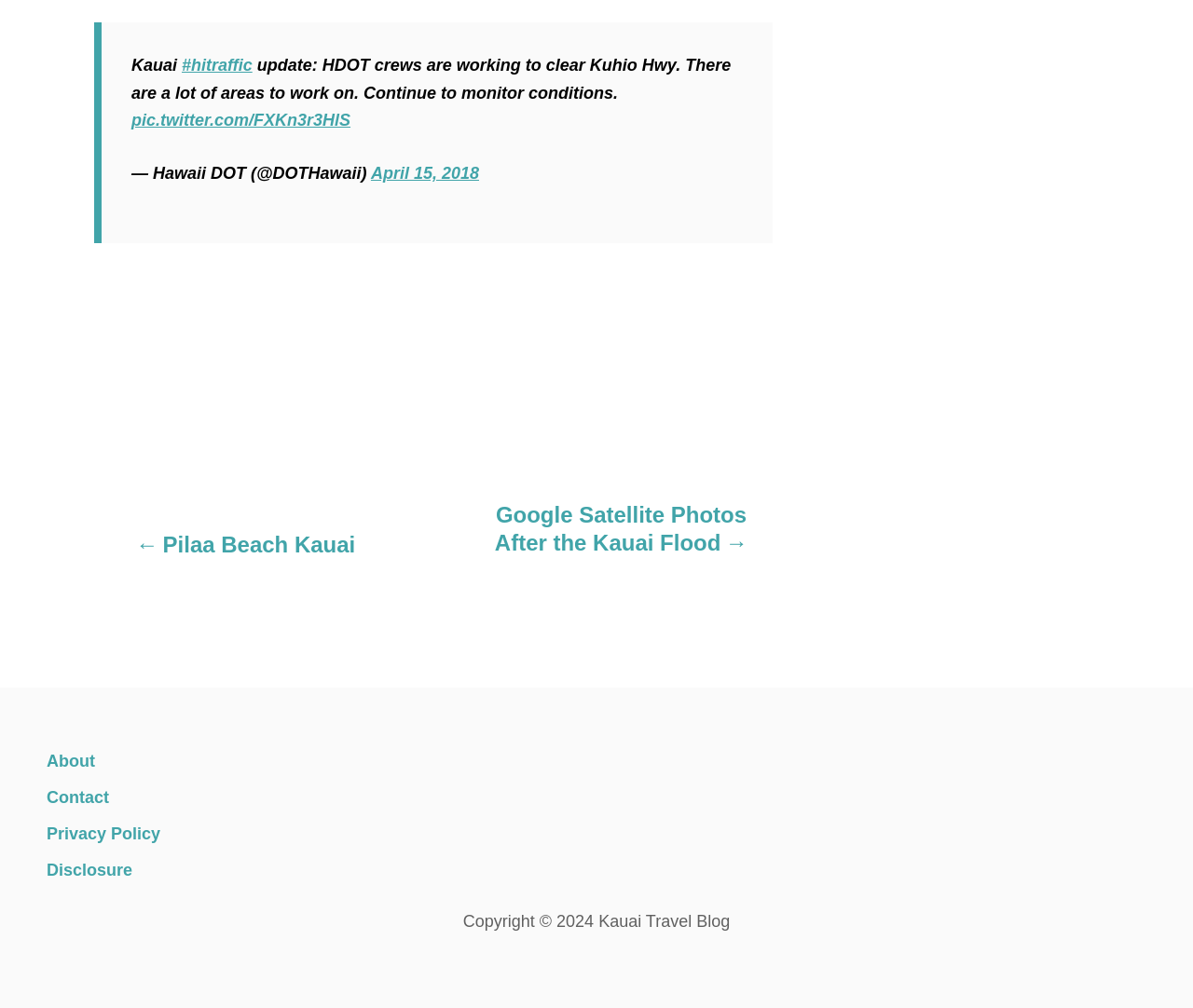How many links are in the navigation section?
Give a comprehensive and detailed explanation for the question.

The answer can be found by counting the links in the navigation section, which are '←Pilaa Beach Kauai' and 'Google Satellite Photos After the Kauai Flood→'.